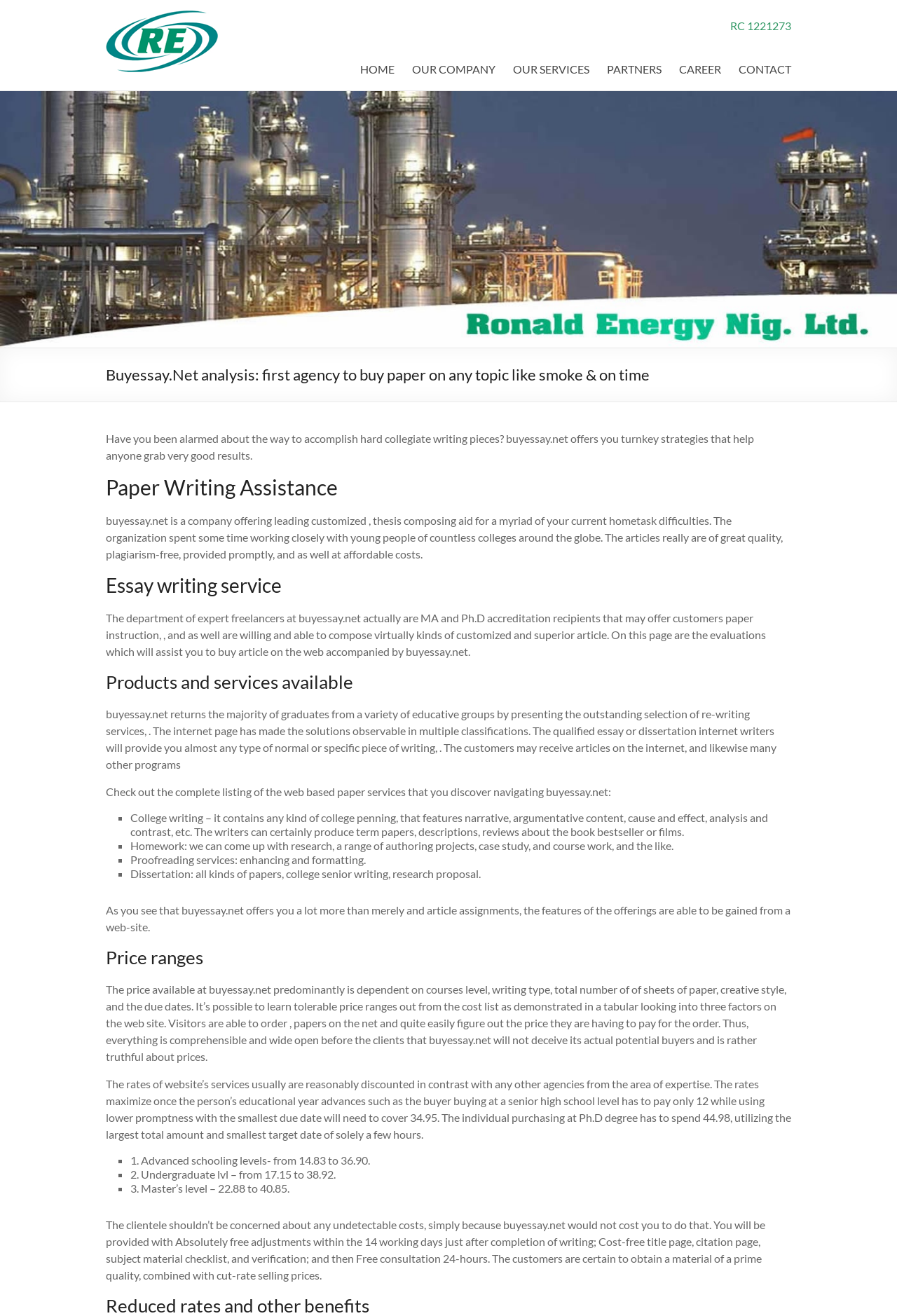Provide a brief response in the form of a single word or phrase:
What is the price range for undergraduate level papers?

17.15 to 38.92